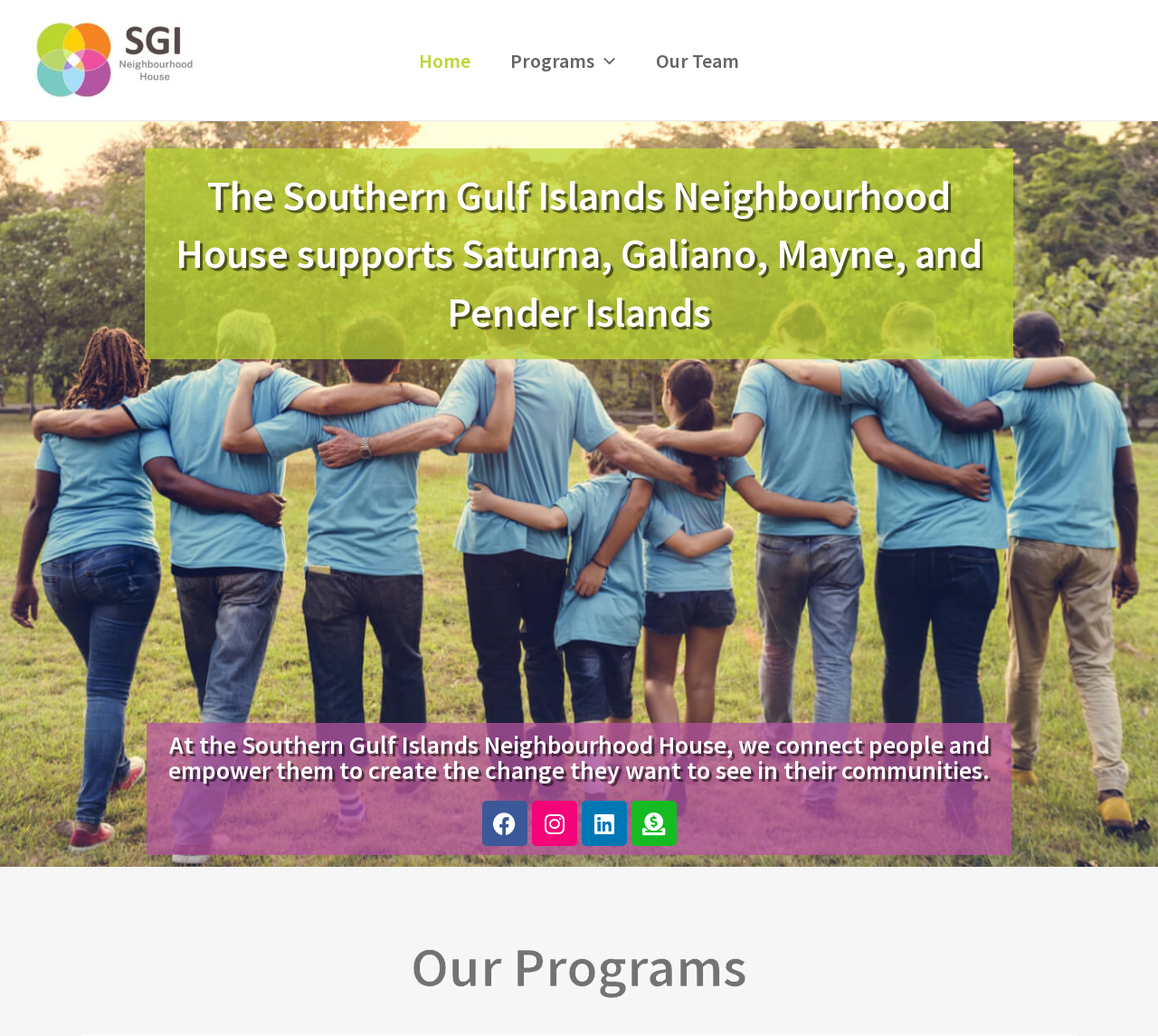Provide the bounding box coordinates for the UI element that is described by this text: "alt="Southern Gulf Islands Neighbourhood House"". The coordinates should be in the form of four float numbers between 0 and 1: [left, top, right, bottom].

[0.027, 0.045, 0.177, 0.067]